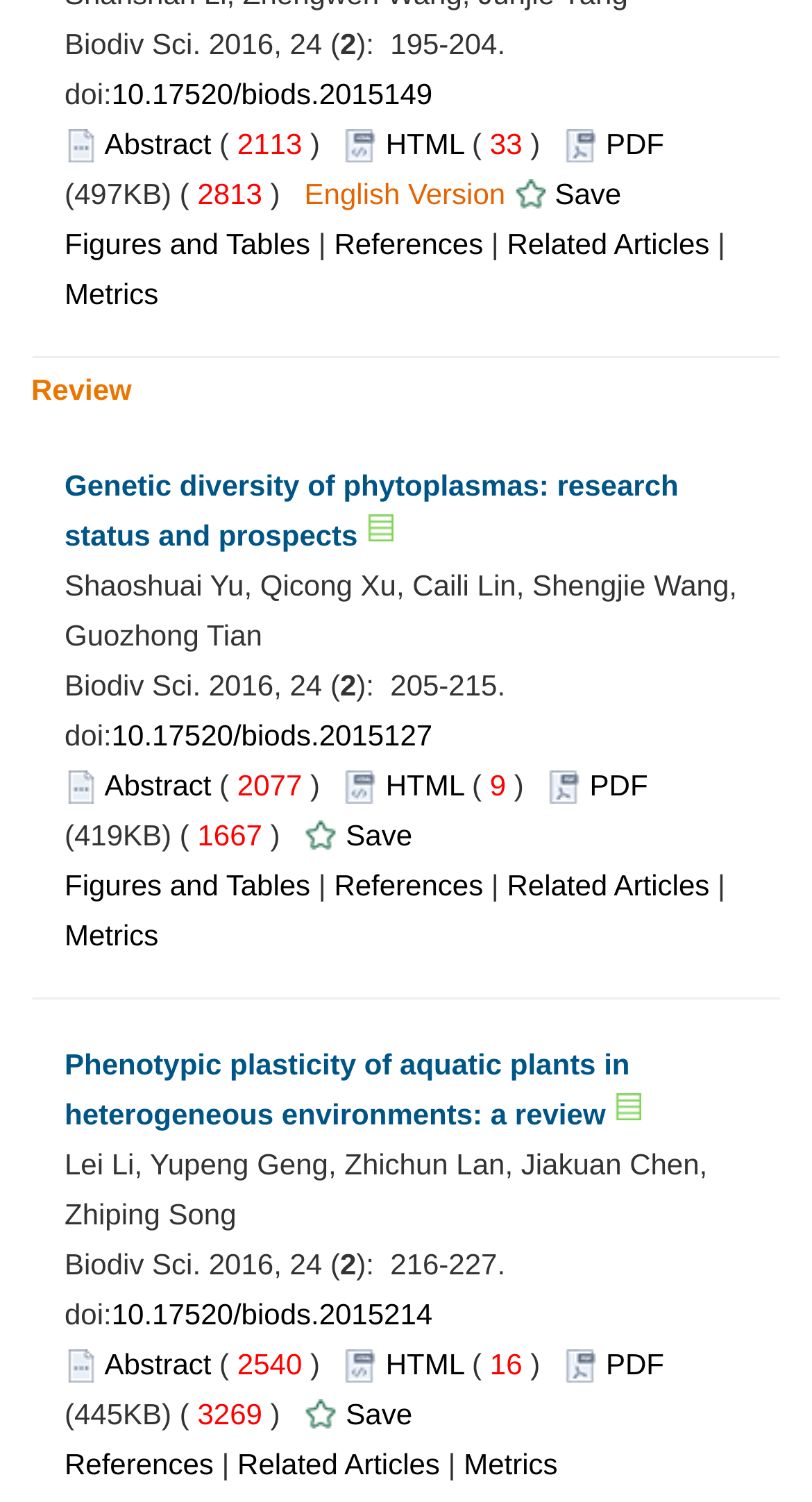Based on the image, provide a detailed response to the question:
What is the DOI of the third article?

I found the DOI of the third article by looking at the link text content of the third DescriptionListDetail element, which is '10.17520/biods.2015214'.